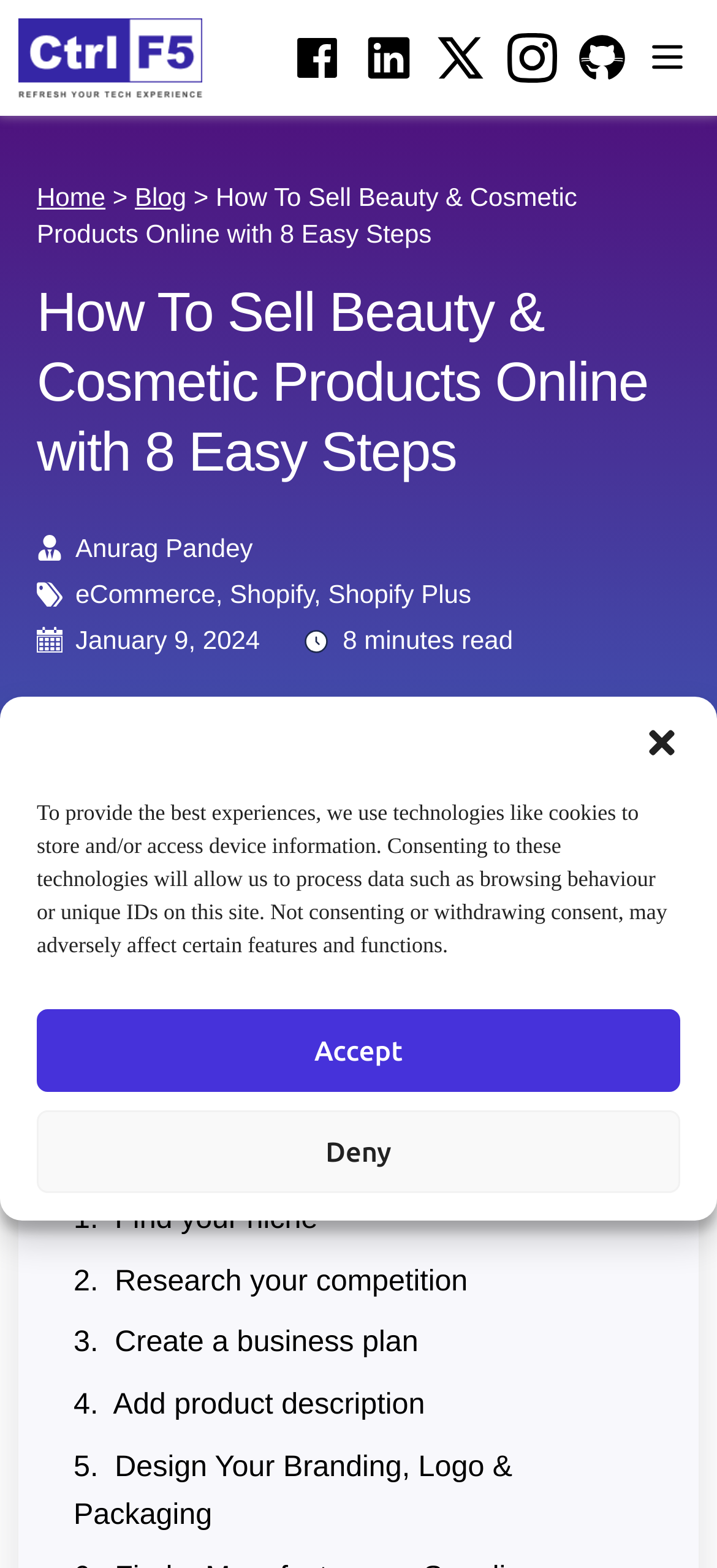Please identify the coordinates of the bounding box that should be clicked to fulfill this instruction: "Toggle the table of contents".

[0.782, 0.584, 0.897, 0.624]